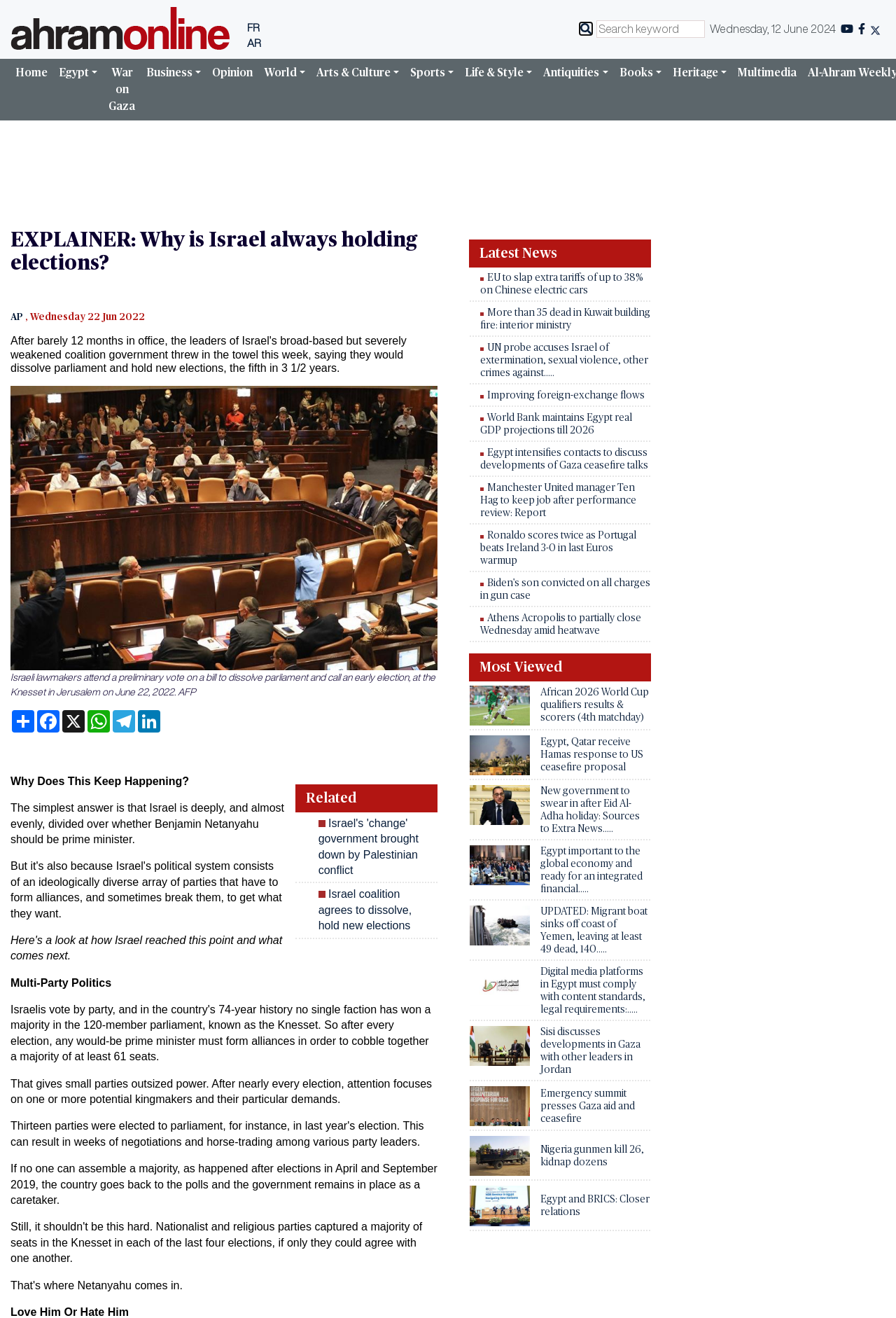Provide the bounding box coordinates of the HTML element this sentence describes: "Arts & Culture".

[0.347, 0.044, 0.452, 0.066]